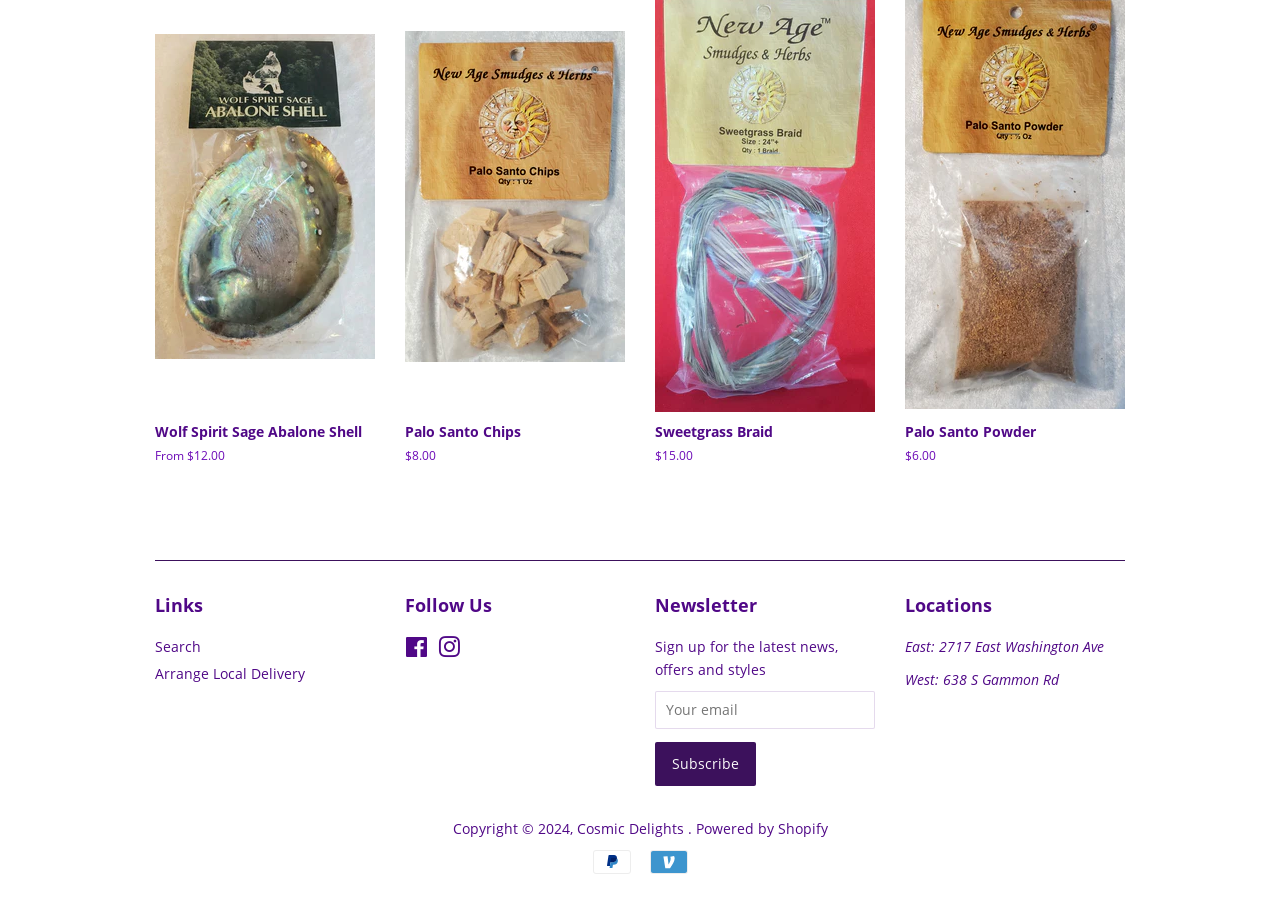Provide a brief response to the question below using a single word or phrase: 
How many social media platforms are listed under 'Follow Us'?

Two